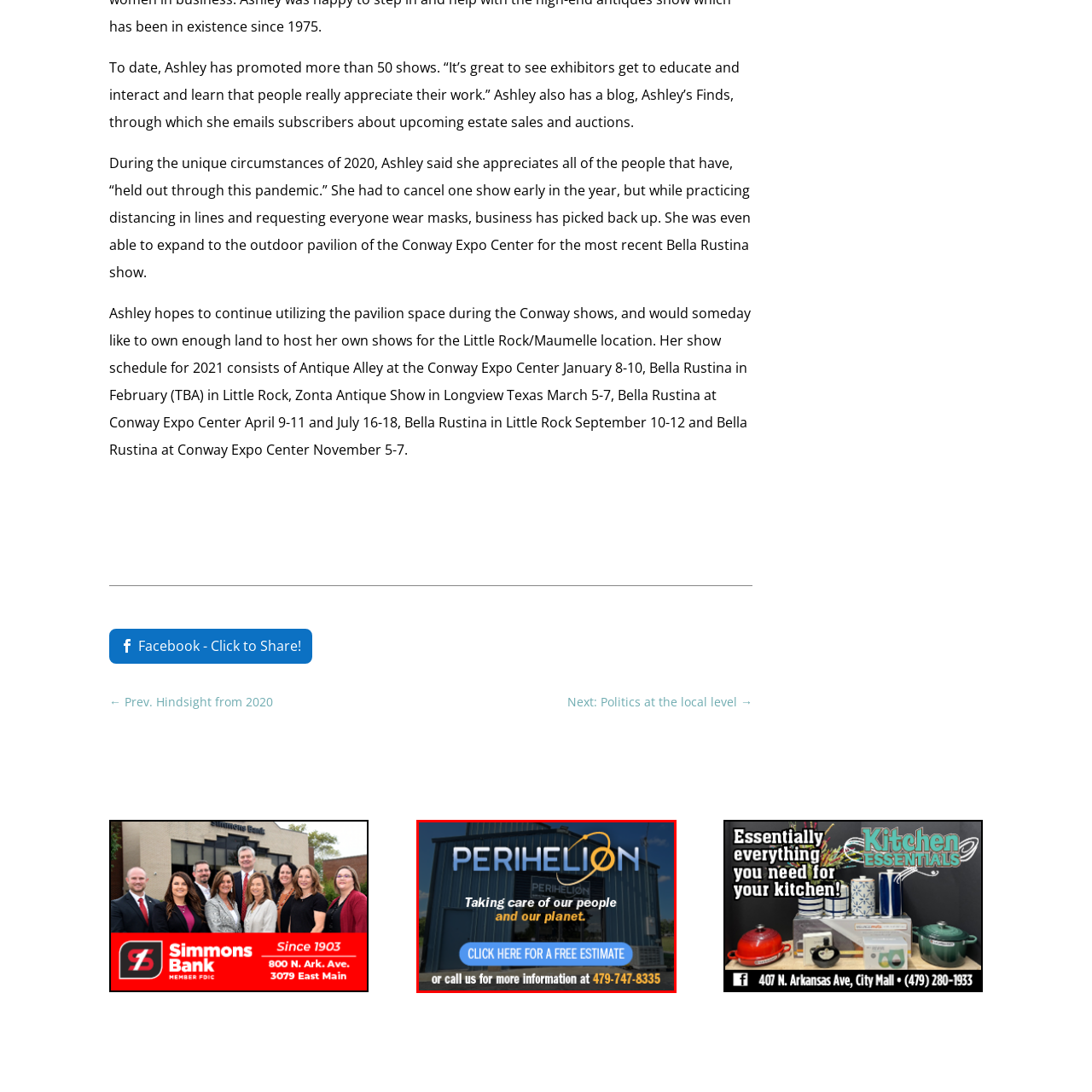Explain in detail the content of the image enclosed by the red outline.

The image features the exterior of a building for "PERIHELION," a company emphasizing its commitment to both people and the planet. The building's facade is painted in a blue hue, creating a vibrant backdrop for the prominent sign displaying the company's name in bold, modern lettering. Below the logo, a tagline reads, "Taking care of our people and our planet," highlighting their corporate values. The image also includes a call to action with the phrase "CLICK HERE FOR A FREE ESTIMATE" emphasized in a bright button format, encouraging viewers to engage with the company. Additional contact information is provided for those seeking more details, underscoring their accessibility and customer-oriented service approach. The overall composition conveys a sense of professionalism and dedication to sustainability.